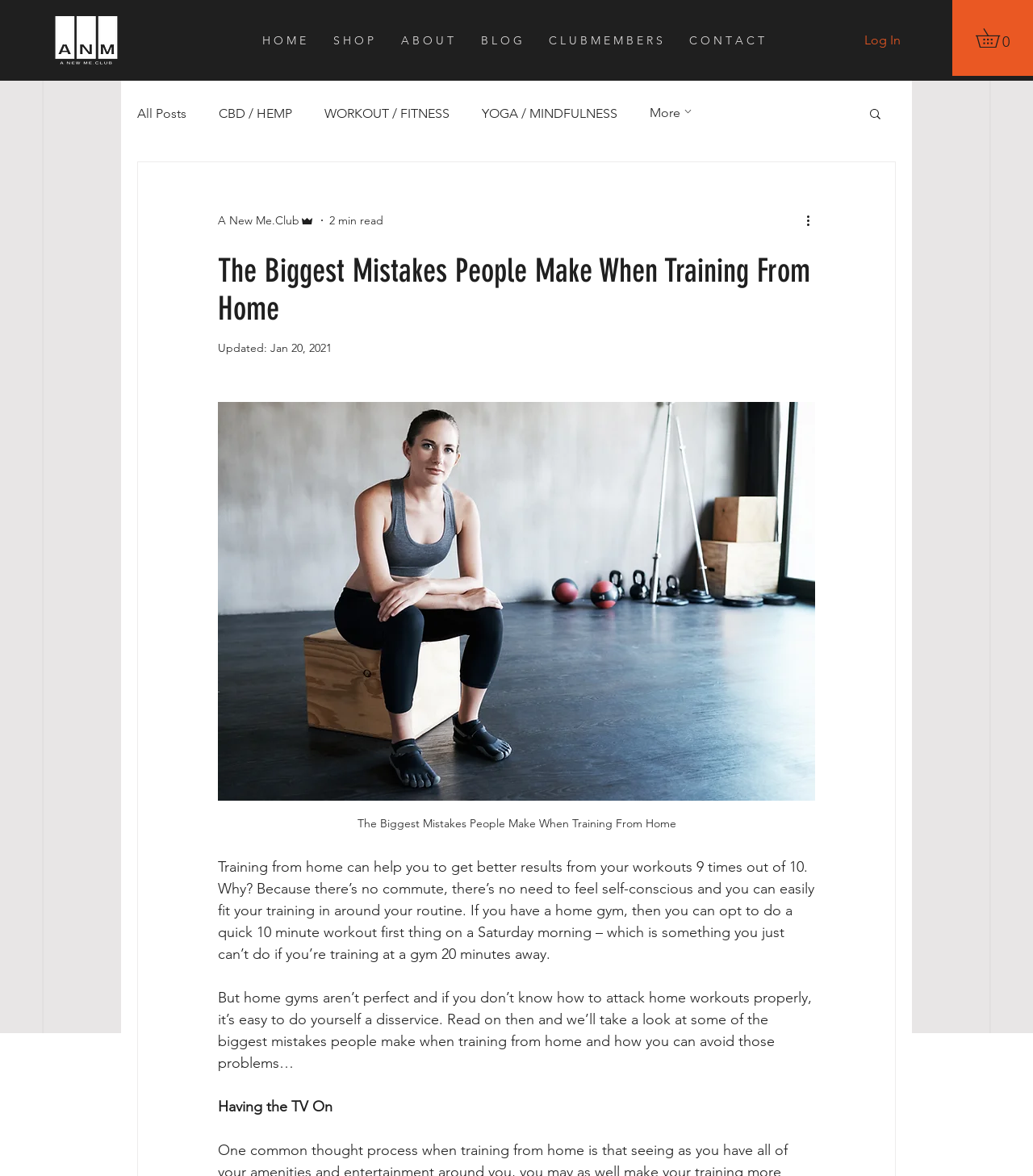Identify the bounding box coordinates of the area you need to click to perform the following instruction: "Check out 'Blog'".

None